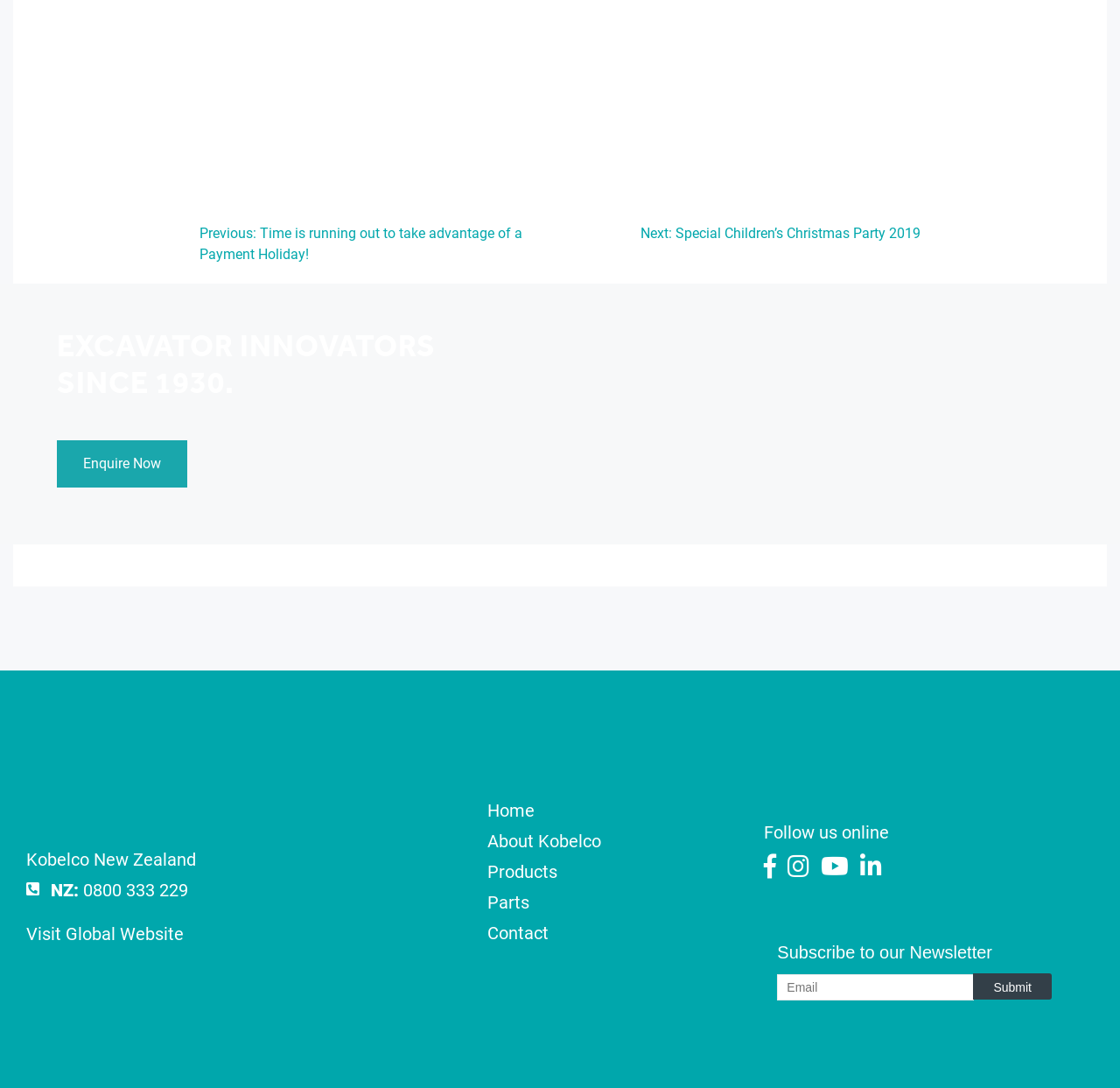Point out the bounding box coordinates of the section to click in order to follow this instruction: "Click on the 'Home' link".

[0.435, 0.736, 0.477, 0.755]